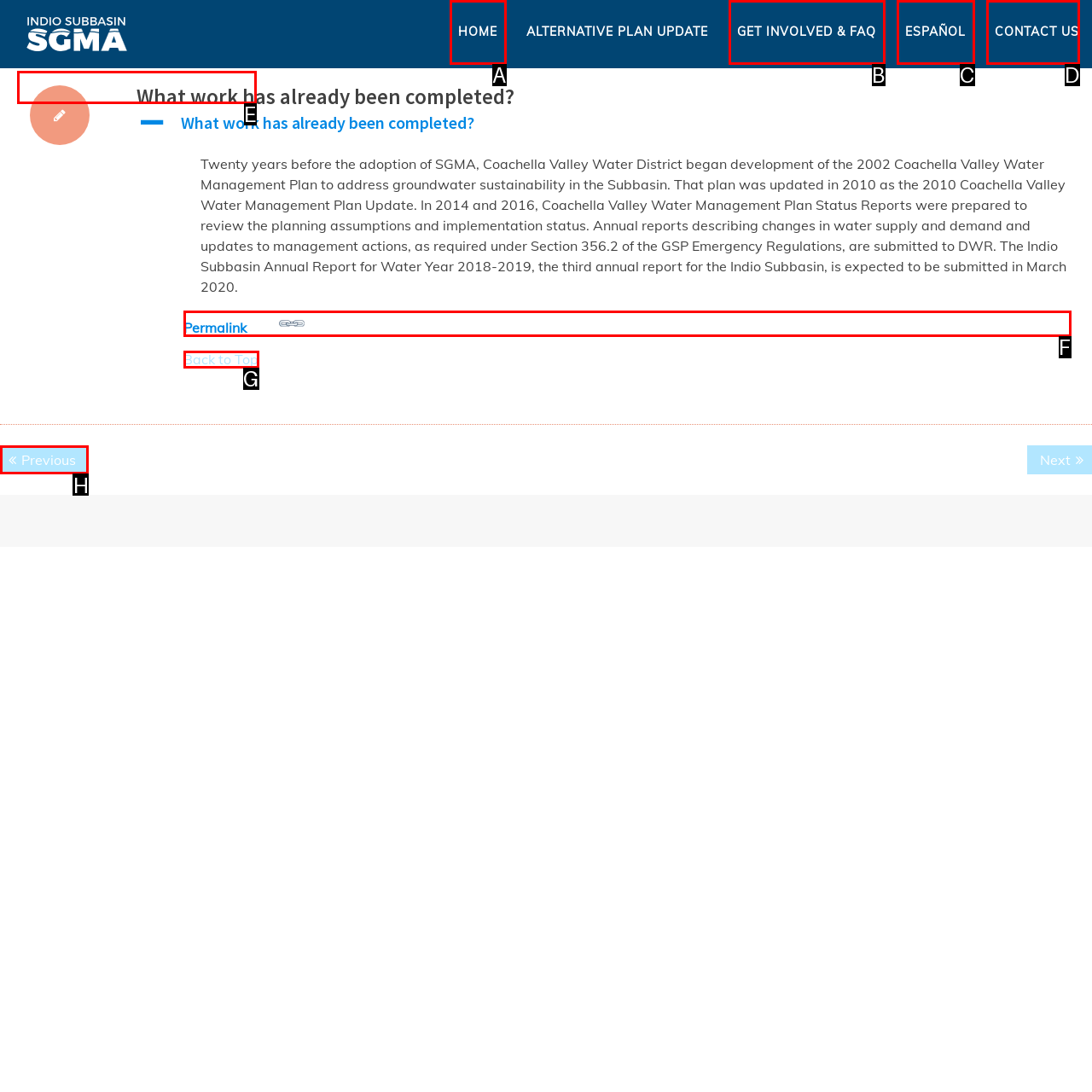To complete the instruction: View previous post, which HTML element should be clicked?
Respond with the option's letter from the provided choices.

H